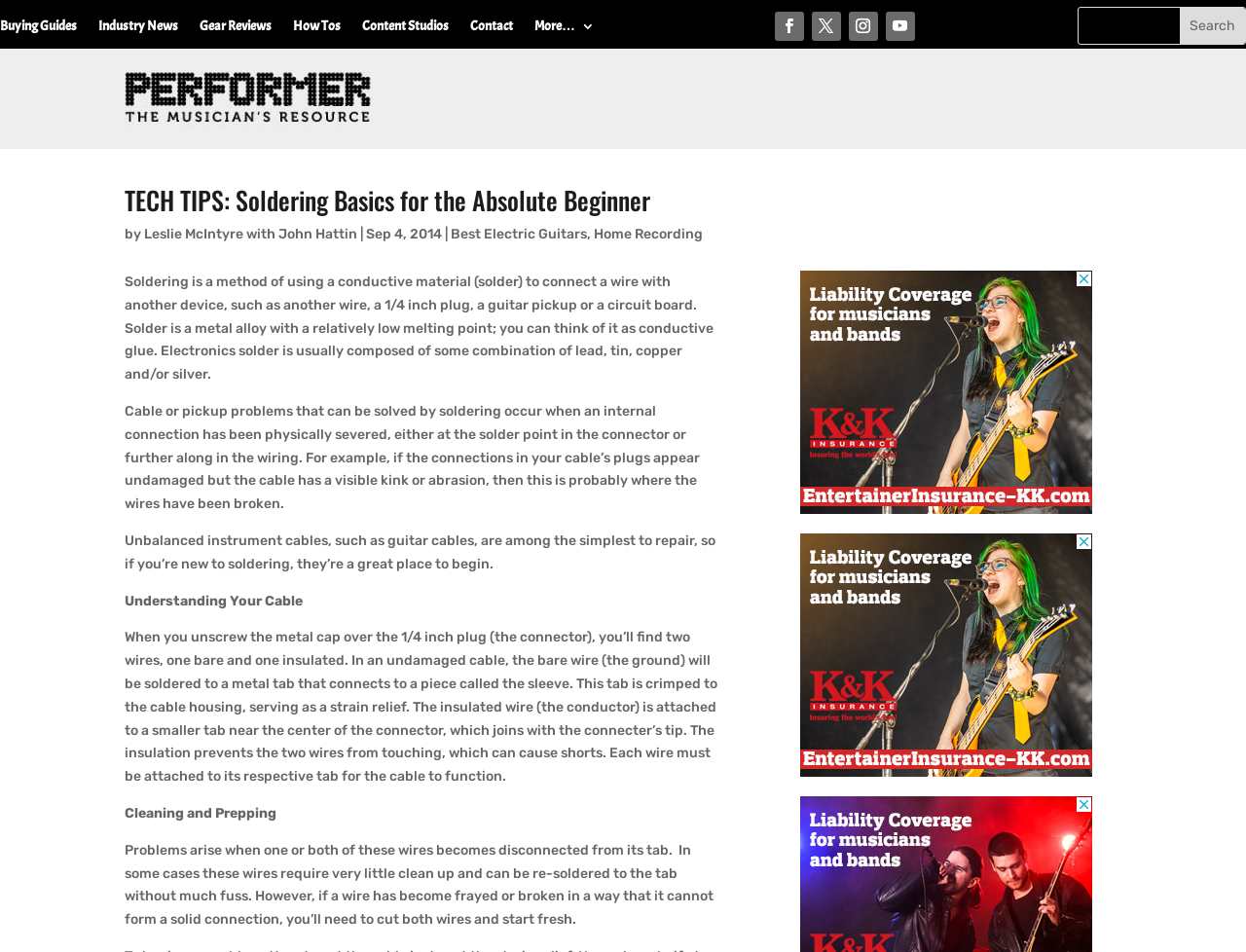Please identify the bounding box coordinates for the region that you need to click to follow this instruction: "Click on Buying Guides".

[0.0, 0.02, 0.062, 0.043]